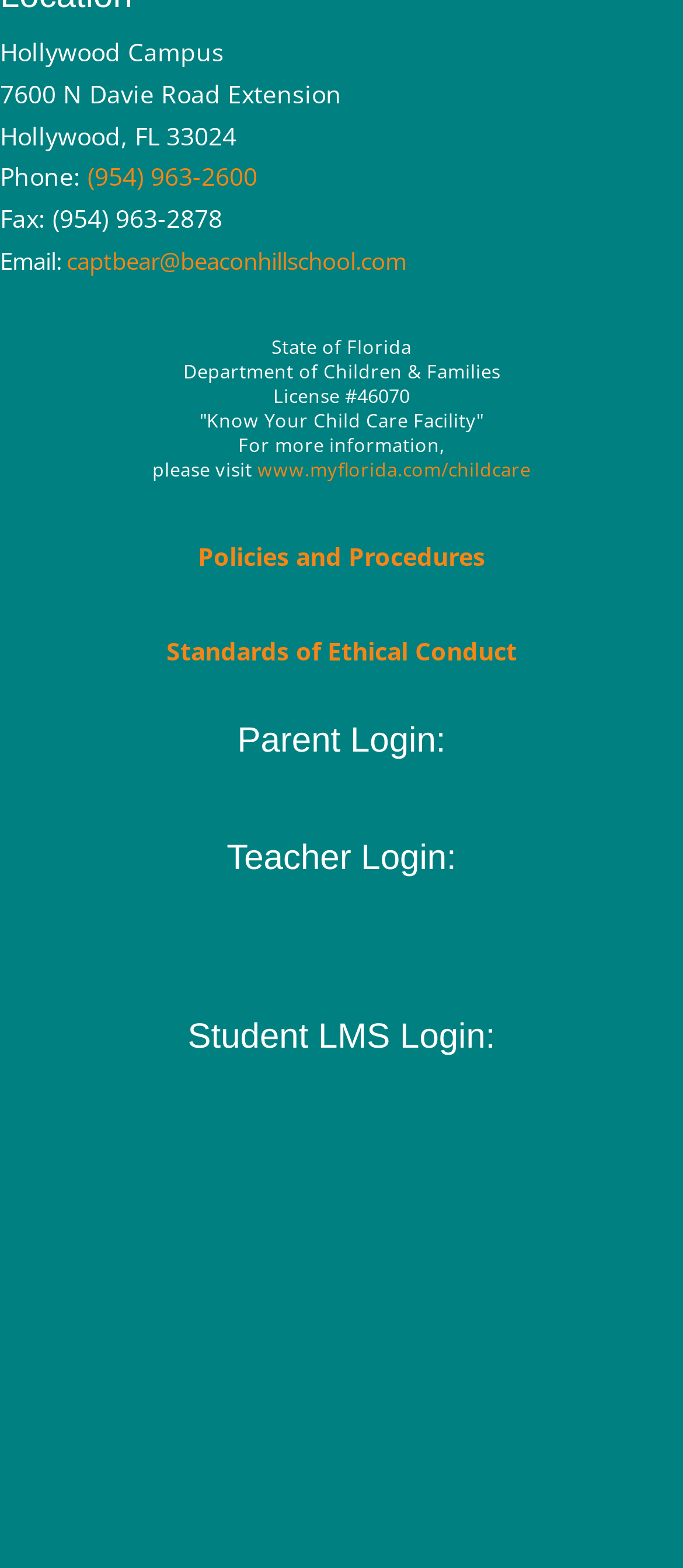Identify the bounding box coordinates for the UI element that matches this description: "(954) 963-2600".

[0.128, 0.102, 0.377, 0.123]